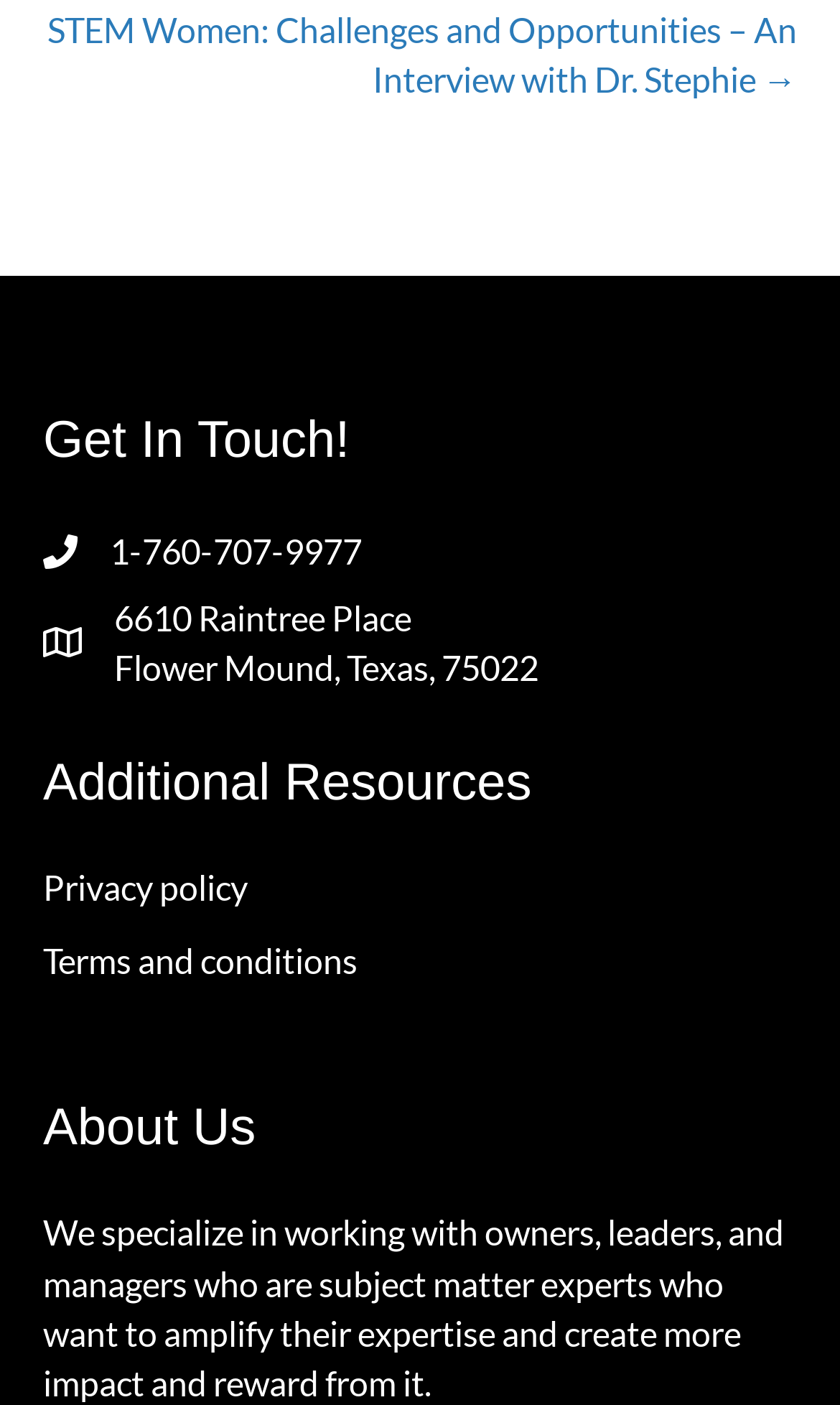Provide a brief response in the form of a single word or phrase:
What are the two links below 'Additional Resources'?

Privacy policy and Terms and conditions